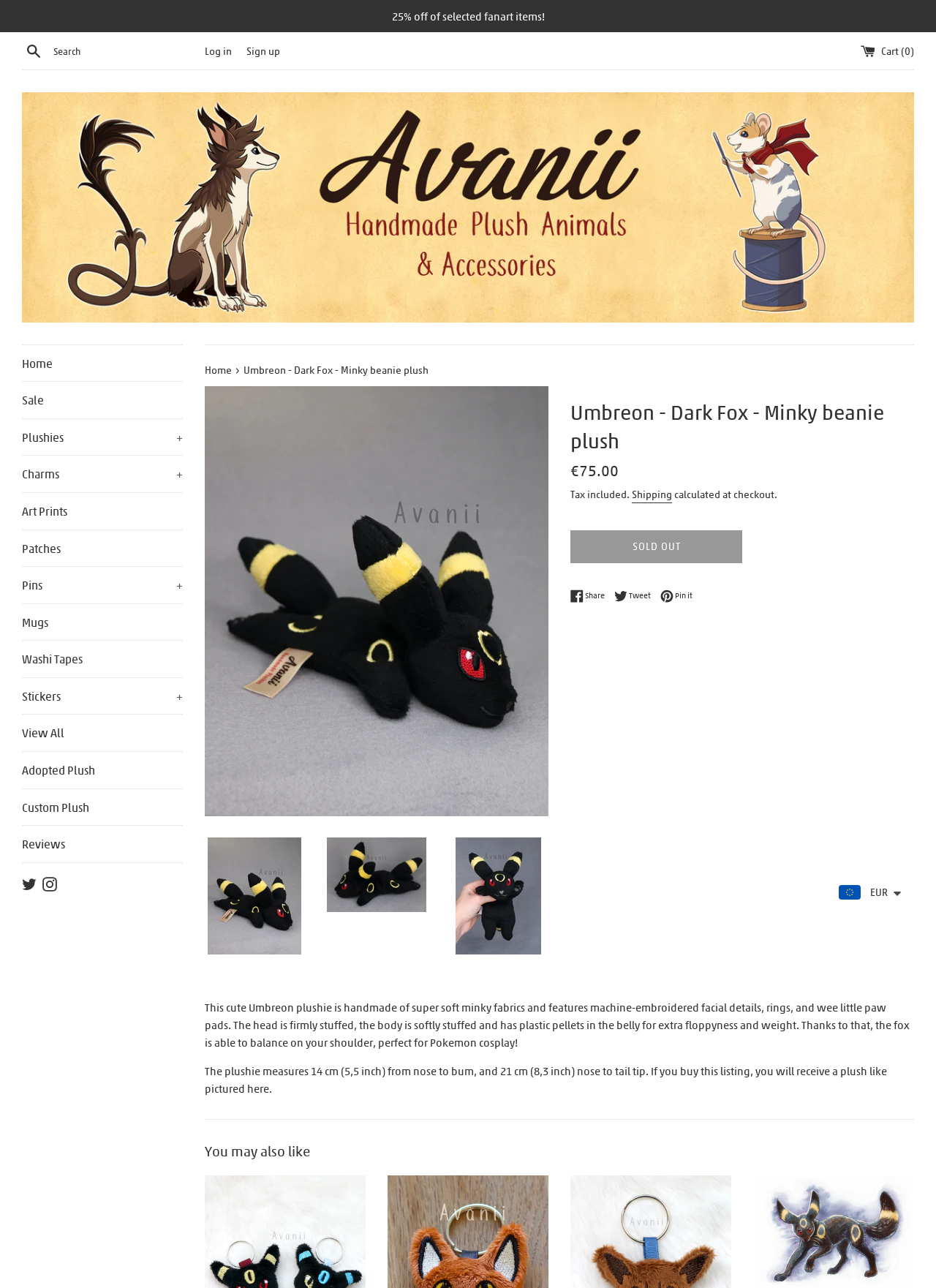How long is the plushie from nose to tail tip? From the image, respond with a single word or brief phrase.

21 cm